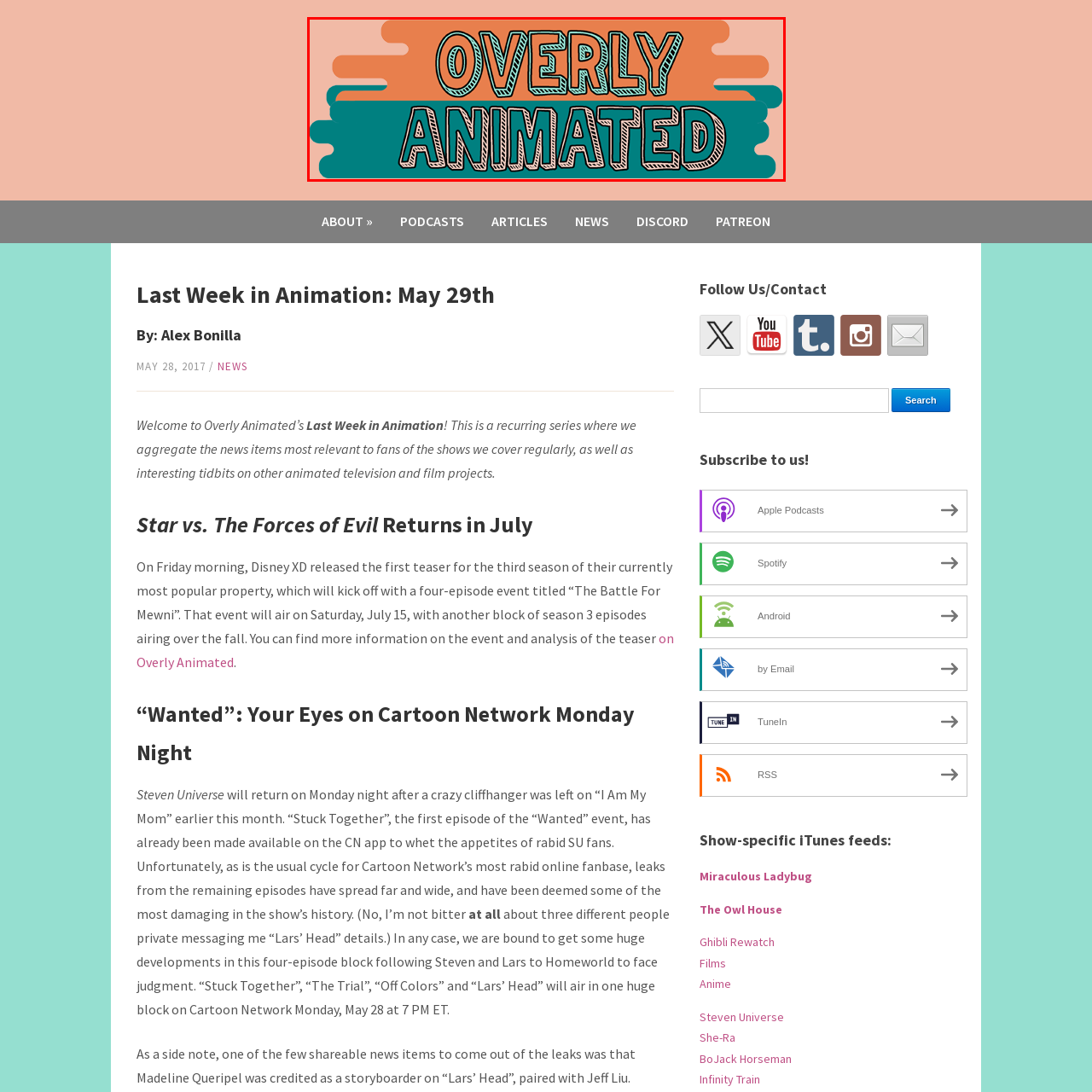Consider the image within the red frame and reply with a brief answer: What is the main focus of the 'Overly Animated' podcast?

Animated shows and films